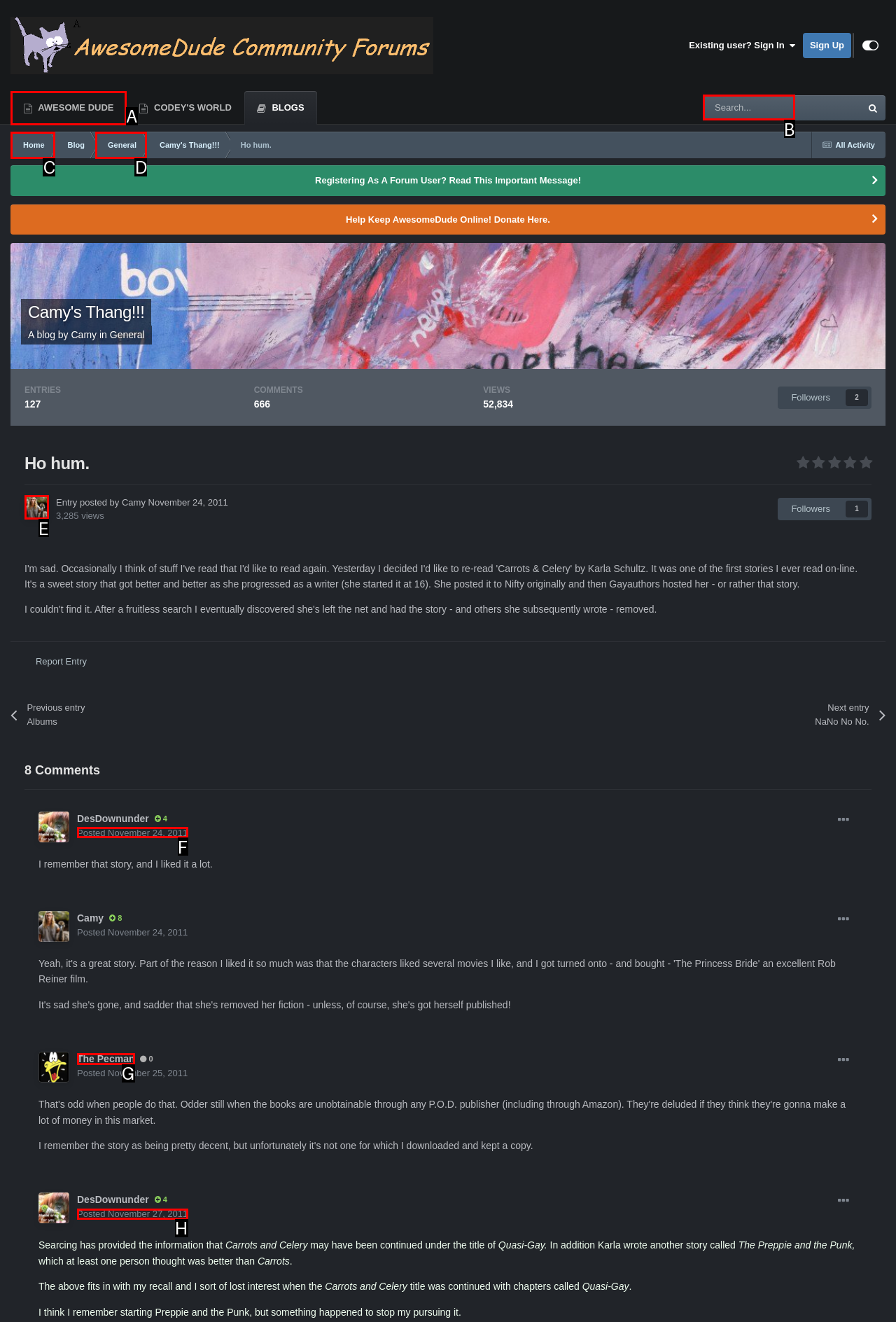Decide which HTML element to click to complete the task: Search Provide the letter of the appropriate option.

B